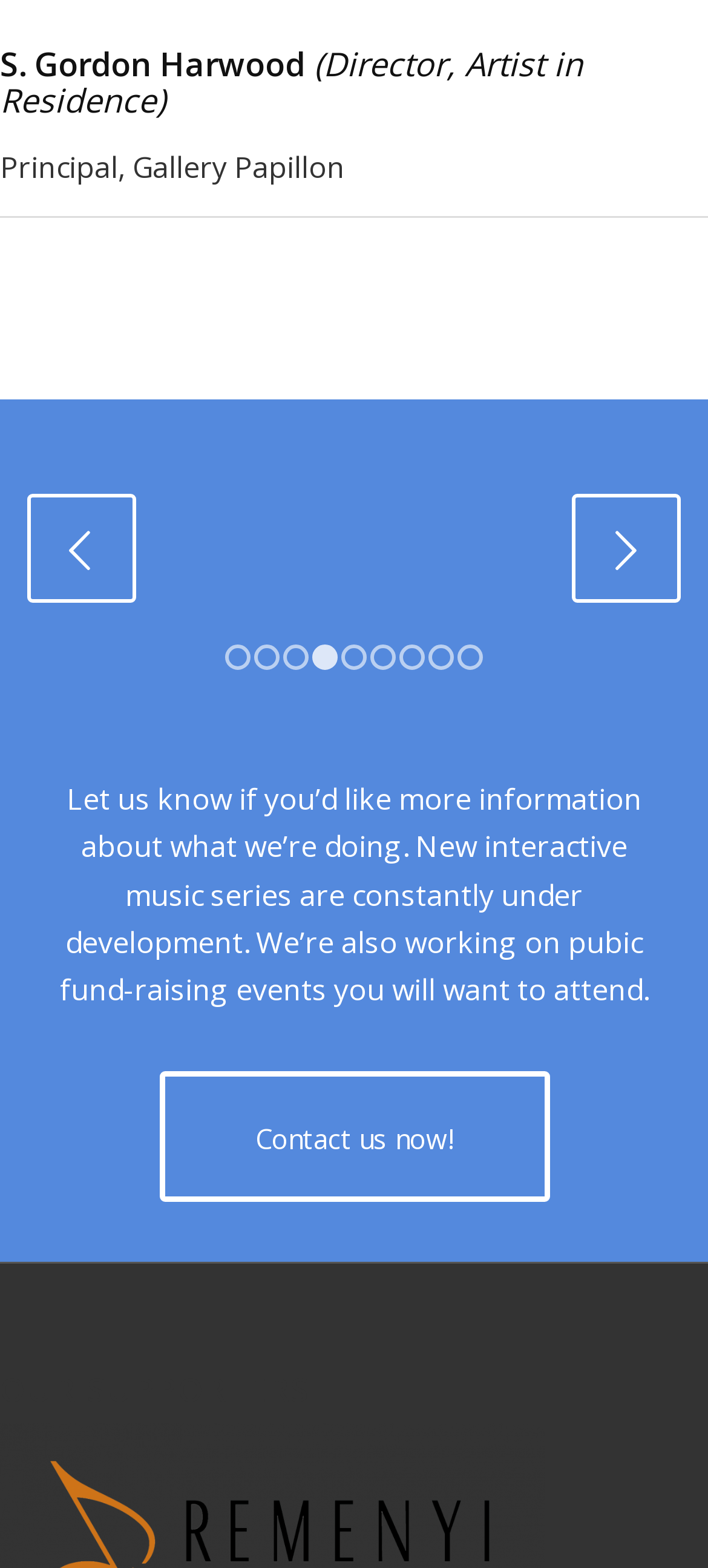Please find the bounding box coordinates for the clickable element needed to perform this instruction: "View page 9".

[0.646, 0.411, 0.682, 0.428]